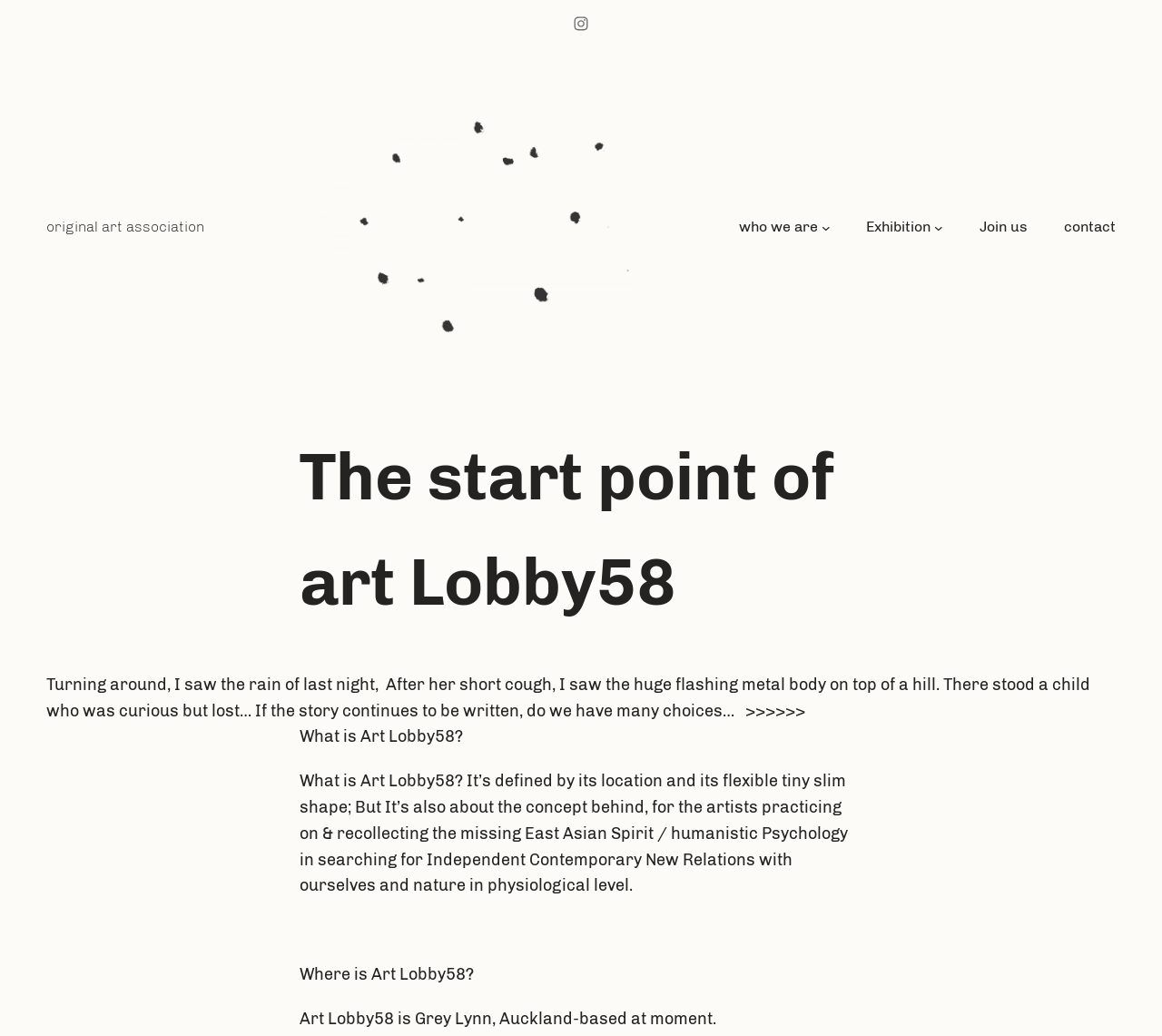What is the theme of the story mentioned on the webpage?
Using the information from the image, provide a comprehensive answer to the question.

I found the answer by reading the static text element that tells a story about a child who is curious but lost. The story seems to be about childhood and curiosity, and how it relates to the concept of Art Lobby58.